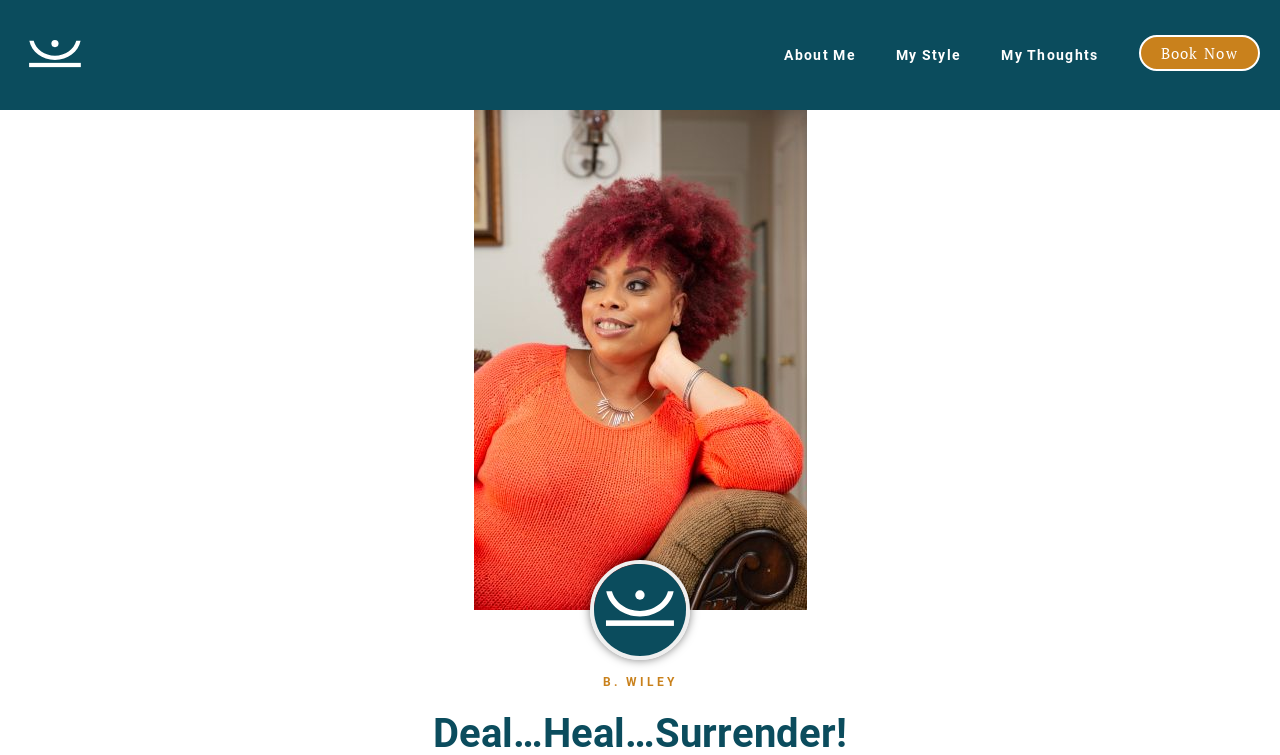Locate the bounding box of the UI element described by: "My Style" in the given webpage screenshot.

[0.684, 0.039, 0.767, 0.107]